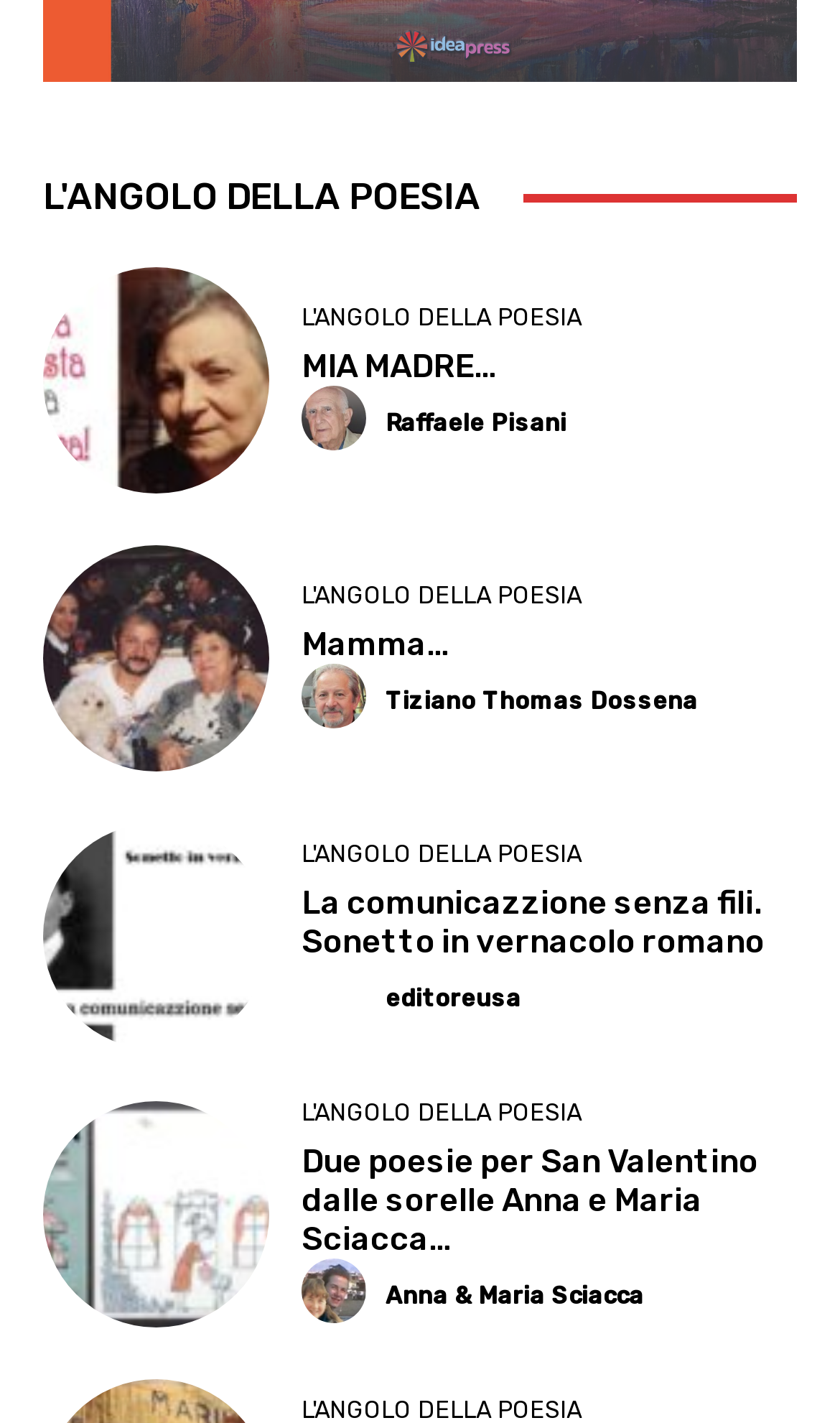Determine the bounding box coordinates of the area to click in order to meet this instruction: "Click on the link to read the poem 'MIA MADRE…'".

[0.051, 0.188, 0.321, 0.347]